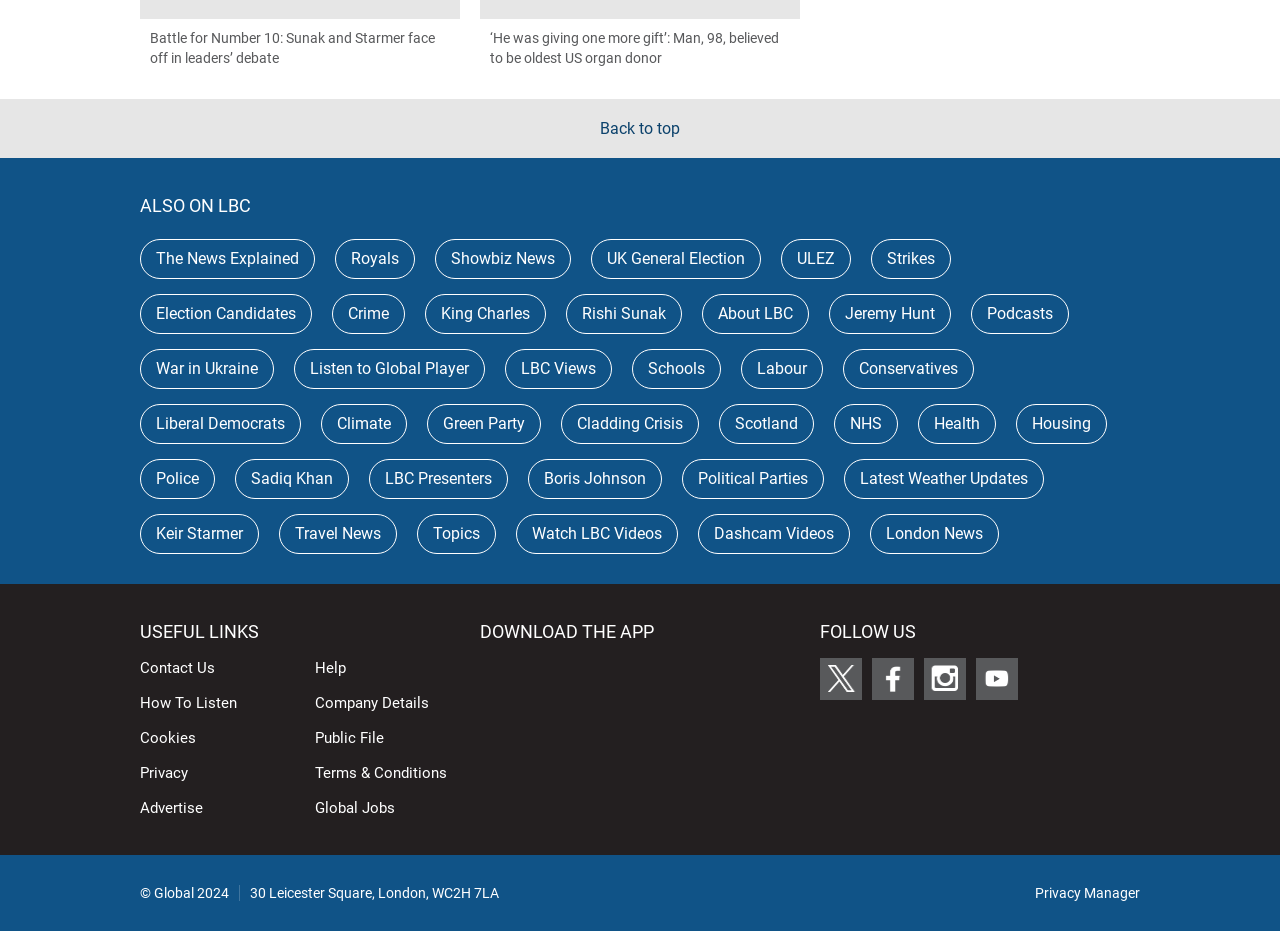Using the information in the image, give a detailed answer to the following question: What is the company name mentioned at the bottom of the webpage?

The company name 'Global' is mentioned at the bottom of the webpage, along with the copyright information and address, suggesting that Global is the owner or operator of the webpage.